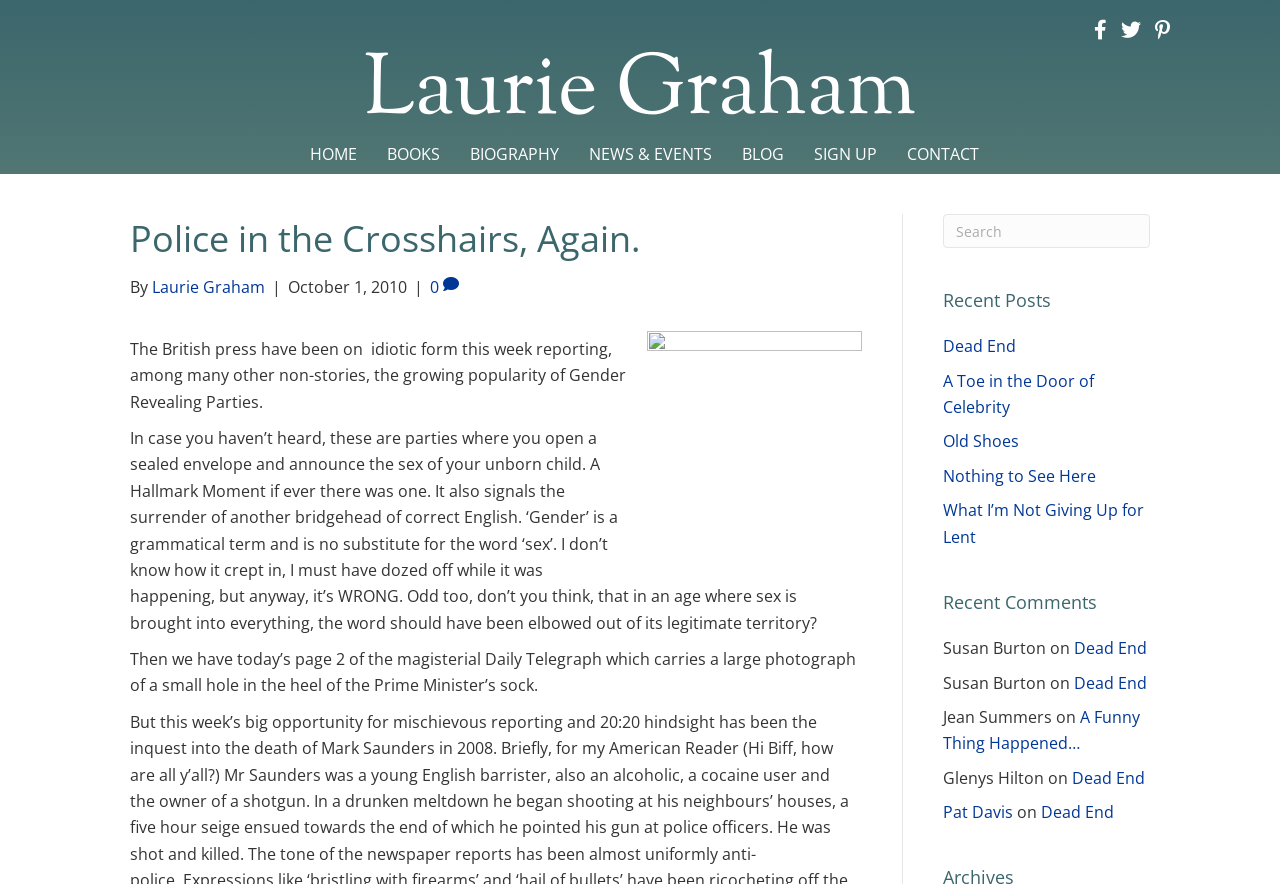Identify the bounding box coordinates of the part that should be clicked to carry out this instruction: "Click the 'HOME' link".

[0.23, 0.157, 0.29, 0.191]